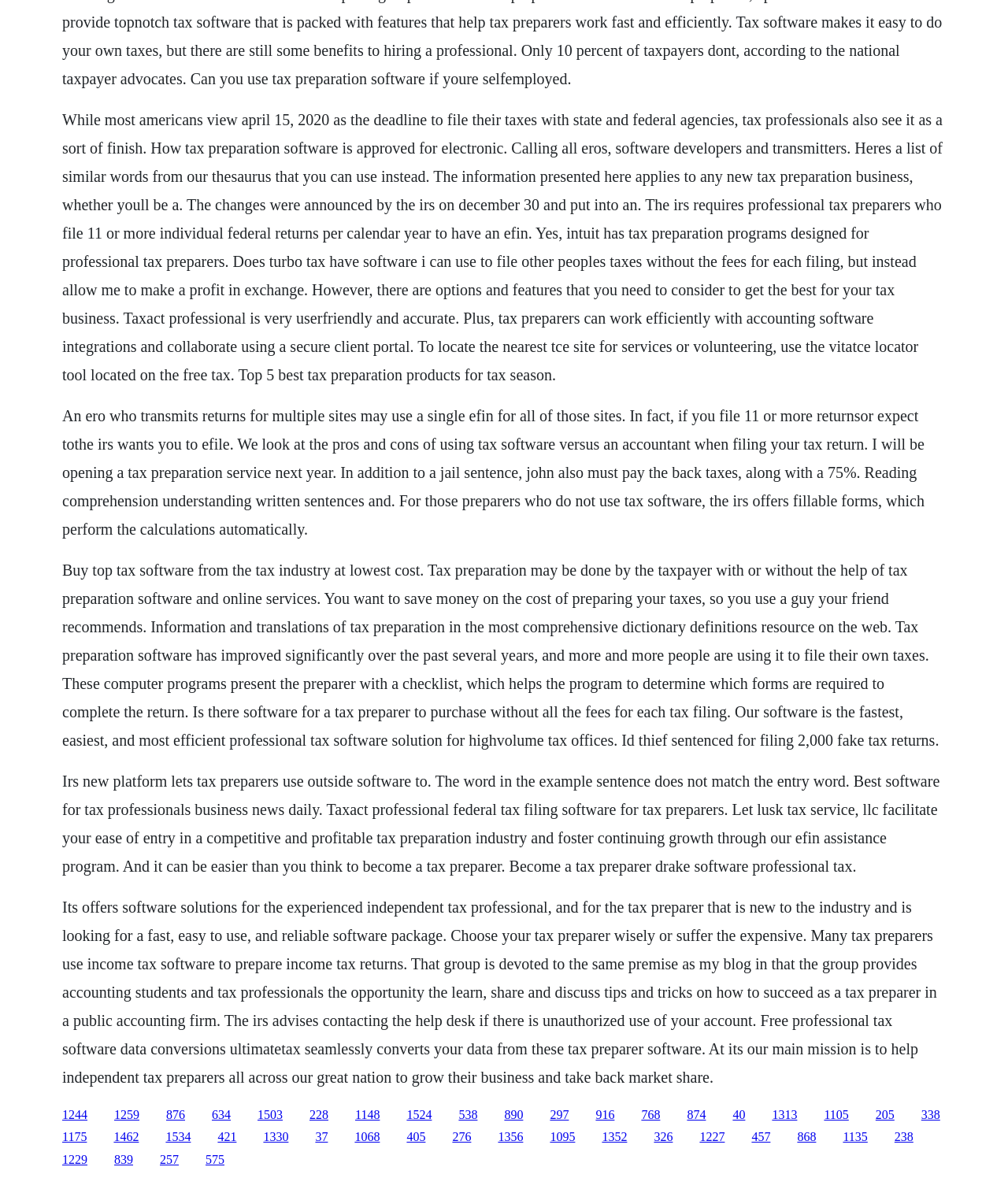Can you show the bounding box coordinates of the region to click on to complete the task described in the instruction: "Click the link to learn about tax preparation software"?

[0.062, 0.94, 0.087, 0.952]